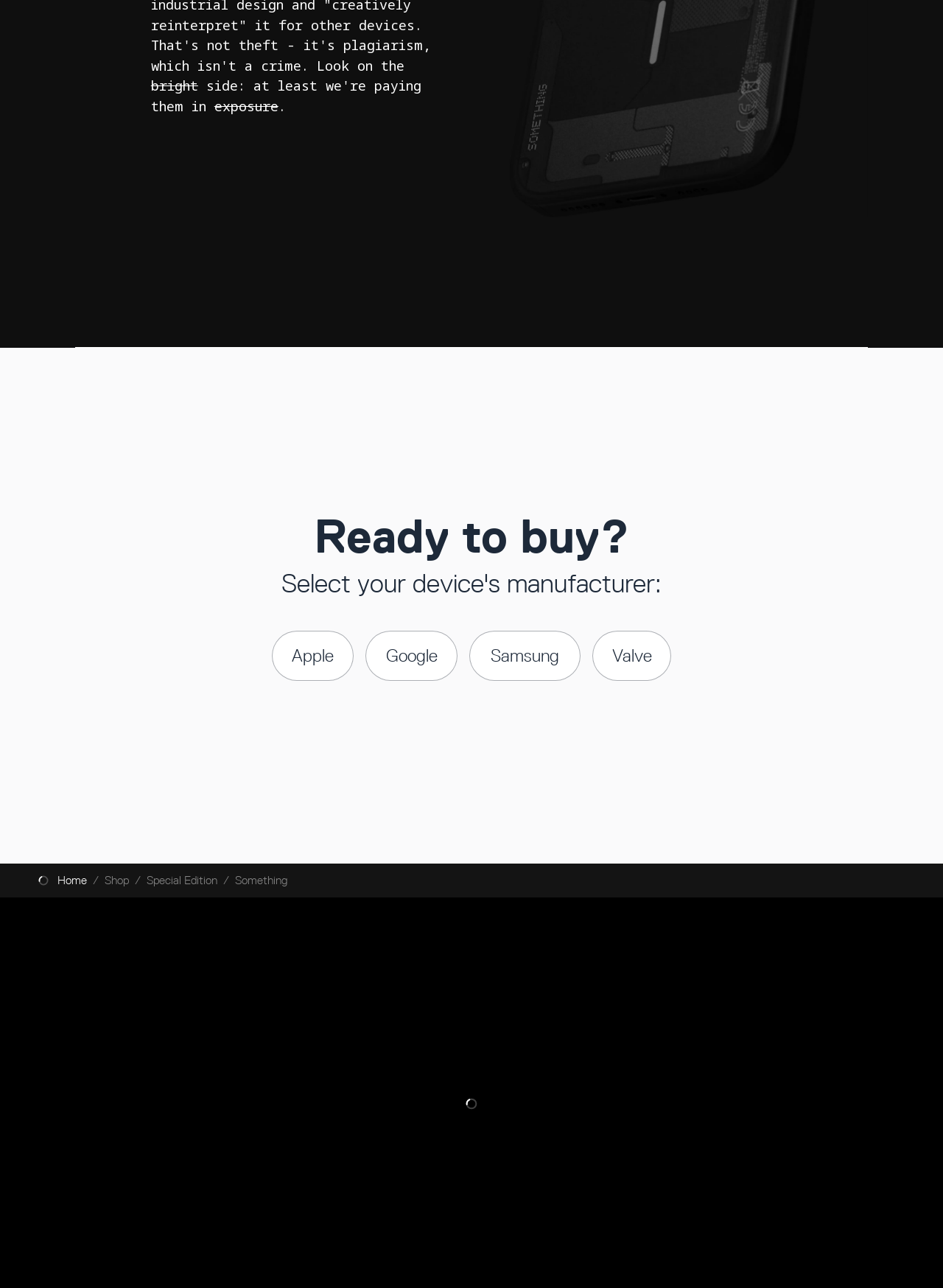Using the information from the screenshot, answer the following question thoroughly:
How many links are in the breadcrumb navigation?

There are 4 links in the breadcrumb navigation, which are 'Home', 'Shop', 'Special Edition', and 'Something', as indicated by the link elements with corresponding text within the breadcrumb navigation element at the bottom of the webpage.